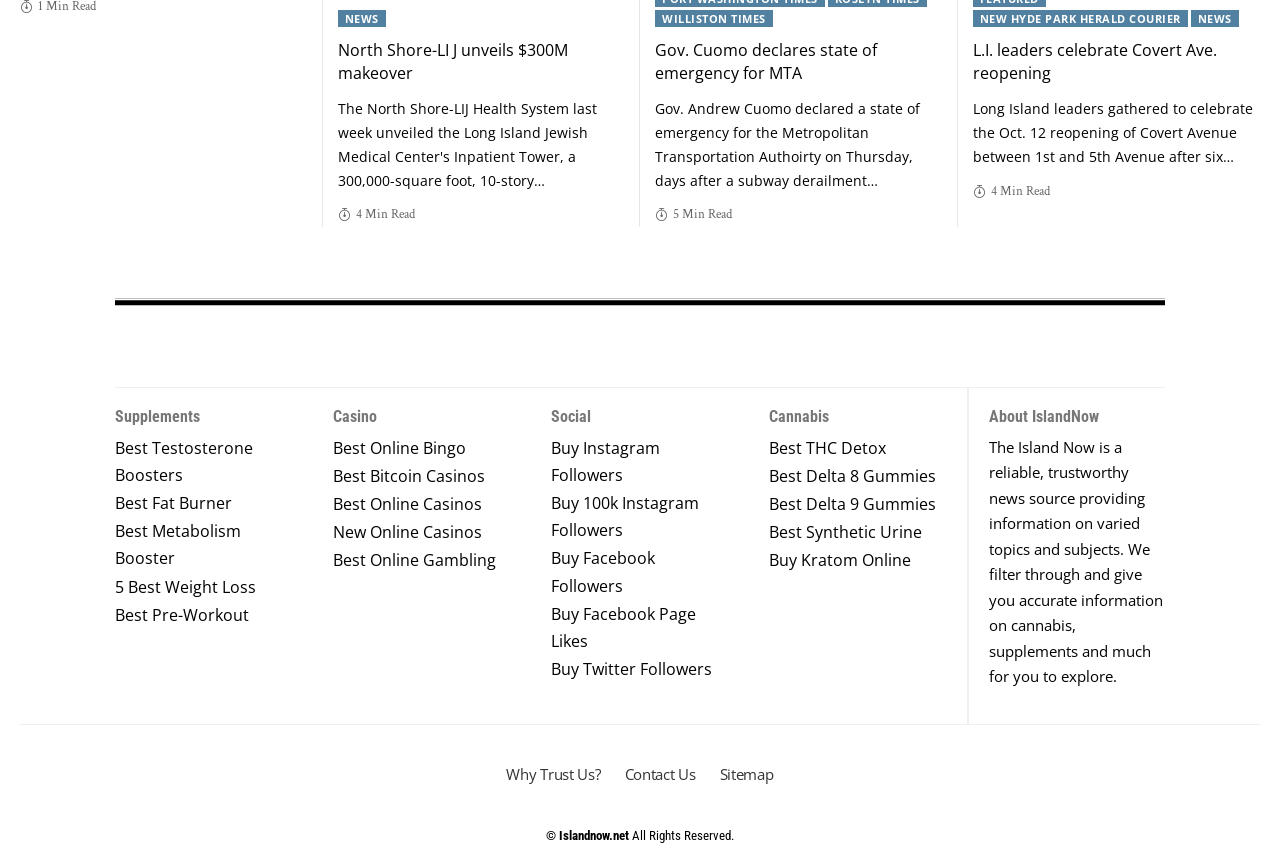Pinpoint the bounding box coordinates of the element to be clicked to execute the instruction: "Read news about North Shore-LI J".

[0.264, 0.045, 0.488, 0.098]